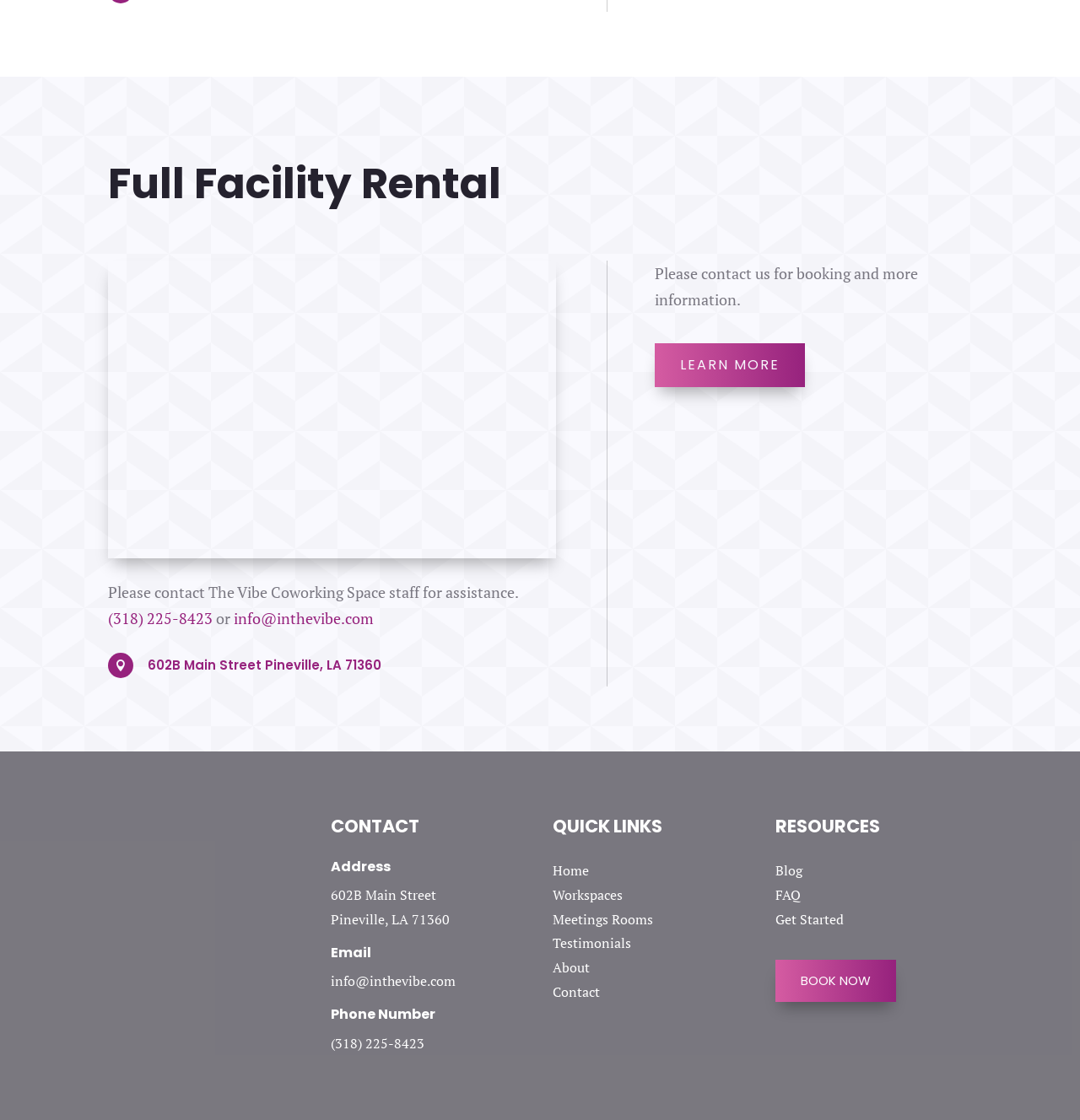Identify the bounding box coordinates of the element to click to follow this instruction: 'Search for something'. Ensure the coordinates are four float values between 0 and 1, provided as [left, top, right, bottom].

None